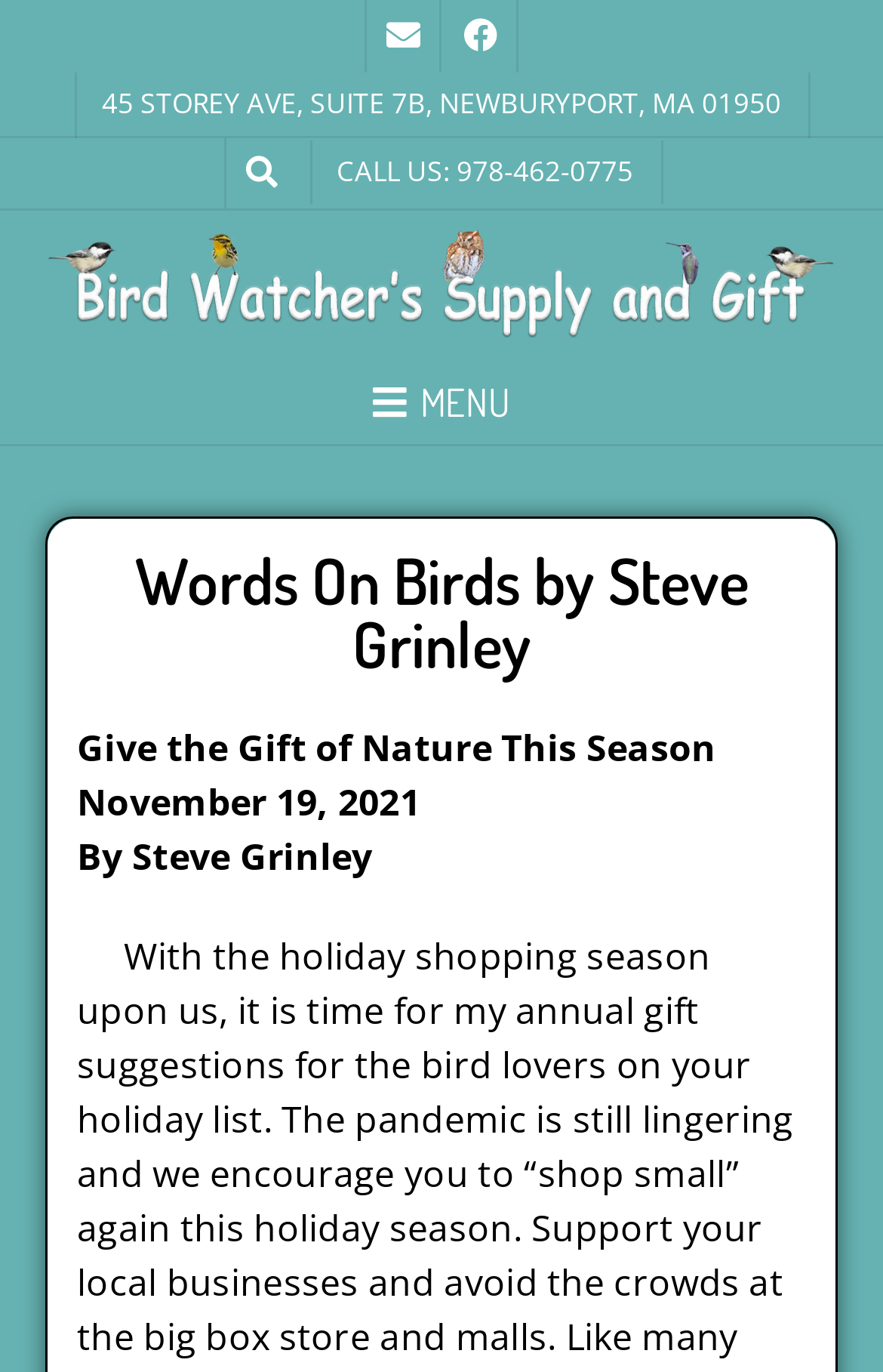Create an elaborate caption that covers all aspects of the webpage.

The webpage appears to be a blog or article page, with a focus on nature and wildlife. At the top left, there are two icons, a Facebook icon and a Twitter icon, which are likely links to the website's social media profiles. Below these icons, the website's address, "45 STOREY AVE, SUITE 7B, NEWBURYPORT, MA 01950", is displayed. To the right of the address, the phone number "978-462-0775" is listed, preceded by the label "CALL US".

Taking up most of the width of the page, there is a large banner or header section. On the left side of this section, there is a button labeled "MENU", which is likely a navigation menu for the website. To the right of the menu button, the title "Words On Birds by Steve Grinley" is prominently displayed, indicating that the website is focused on writings about birds by Steve Grinley.

Below the title, there is a subtitle or tagline, "Give the Gift of Nature This Season", which suggests that the website may be promoting nature-related products or services. The date "November 19, 2021" is listed below the subtitle, indicating that the webpage may be a blog post or article from that date. Finally, the author's name, "By Steve Grinley", is listed at the bottom of the header section.